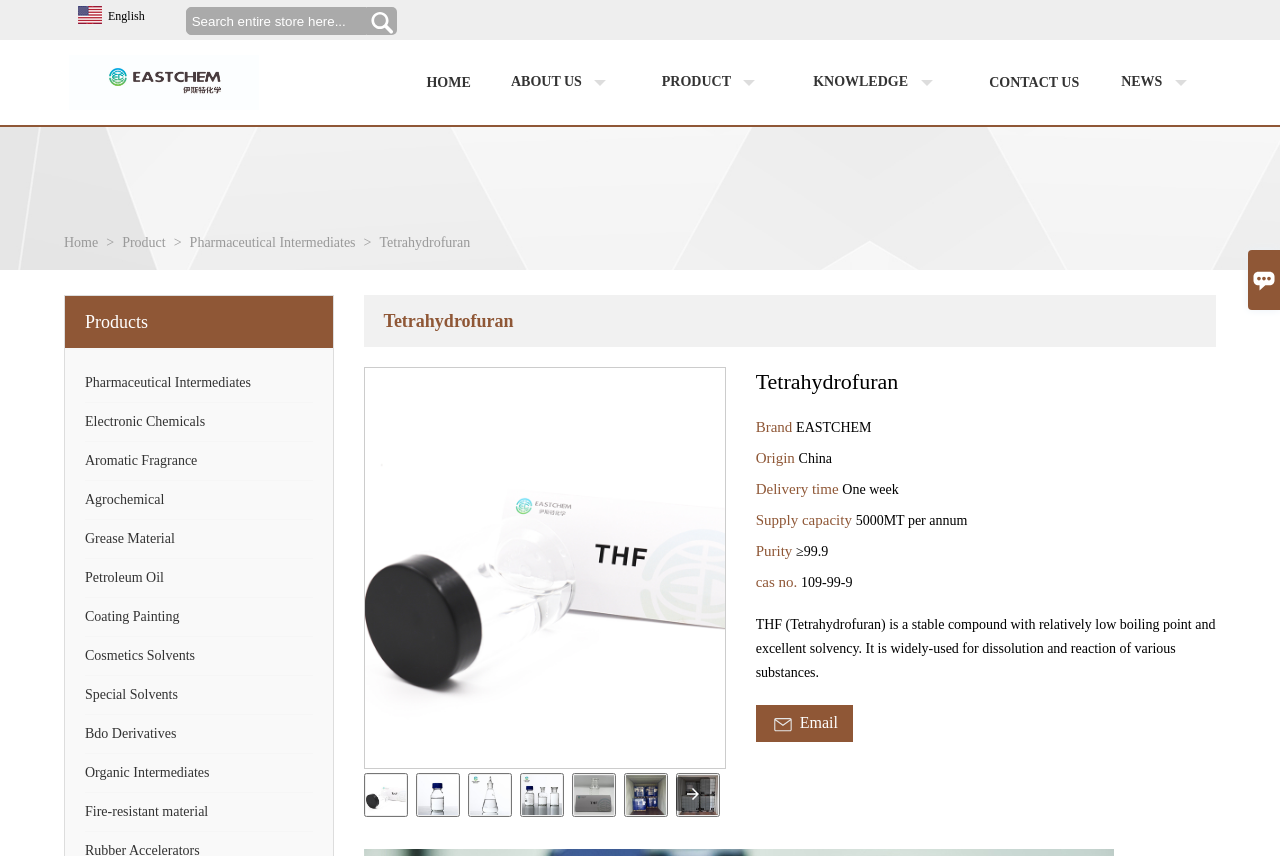Pinpoint the bounding box coordinates of the clickable area needed to execute the instruction: "Contact US". The coordinates should be specified as four float numbers between 0 and 1, i.e., [left, top, right, bottom].

[0.764, 0.083, 0.852, 0.11]